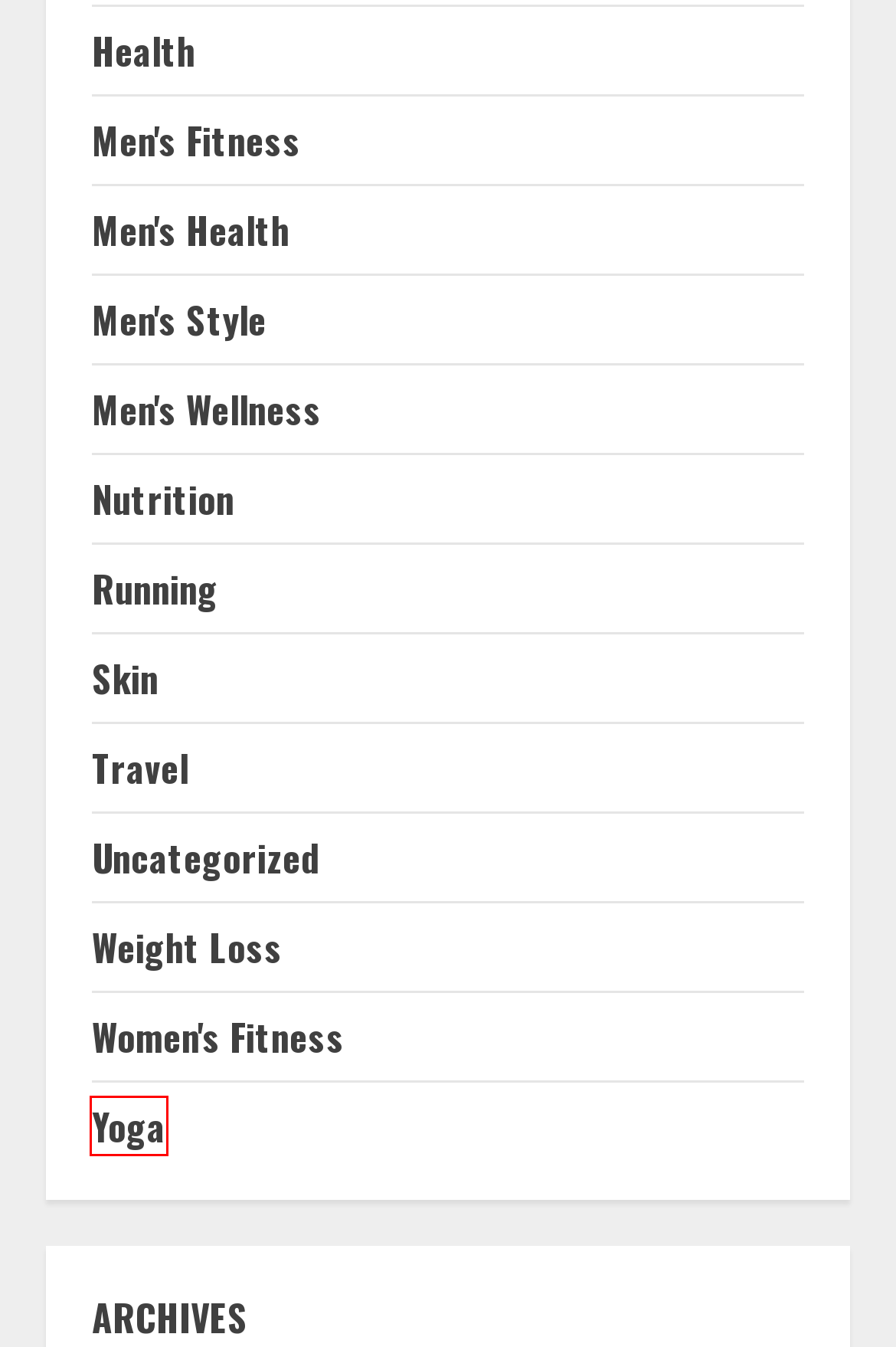Analyze the screenshot of a webpage with a red bounding box and select the webpage description that most accurately describes the new page resulting from clicking the element inside the red box. Here are the candidates:
A. Skin – Wellness Zona
B. Men’s Fitness – Wellness Zona
C. Yoga – Wellness Zona
D. Weight Loss – Wellness Zona
E. Health – Wellness Zona
F. Men's Wellness – Wellness Zona
G. Uncategorized – Wellness Zona
H. Women's Fitness – Wellness Zona

C